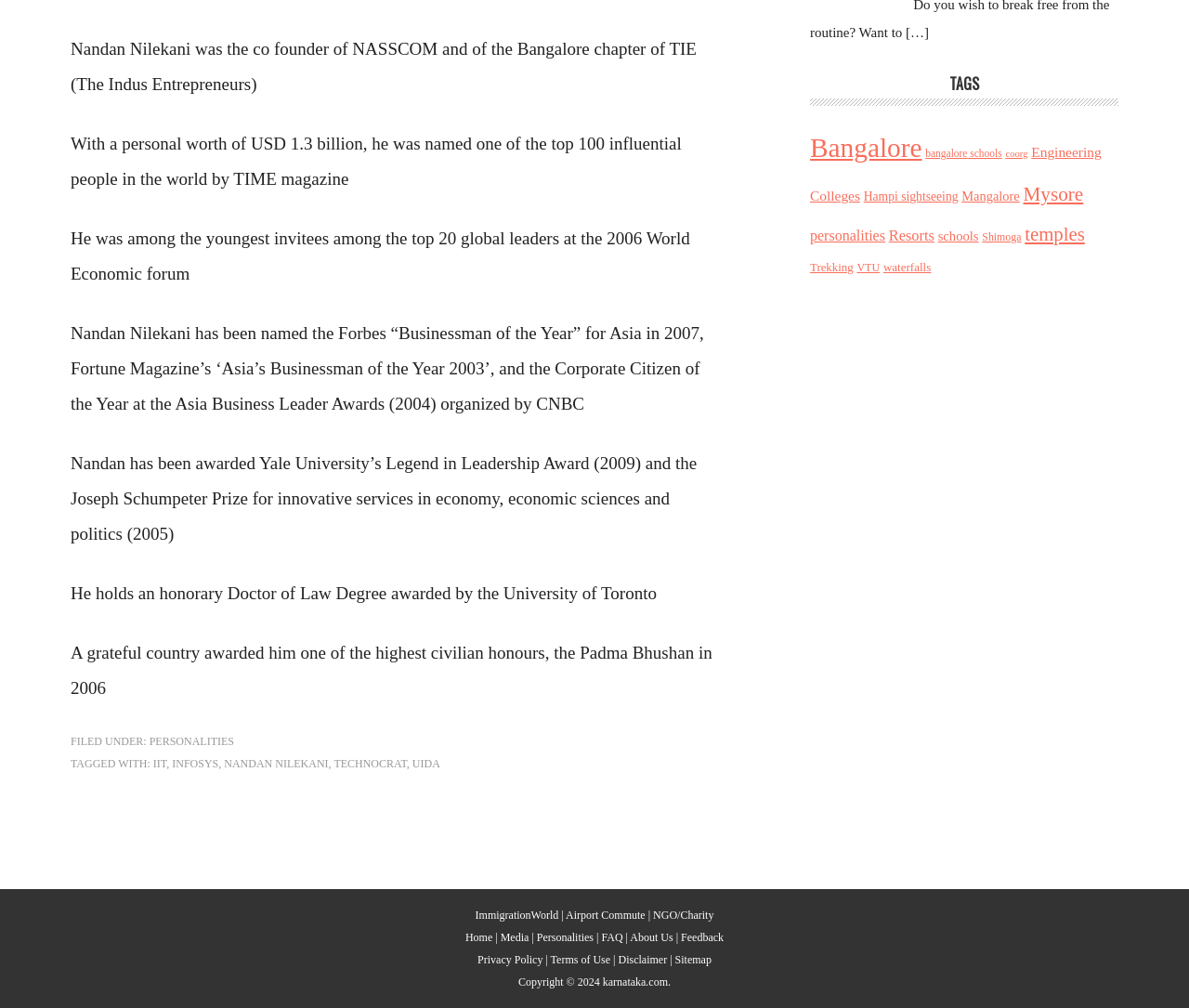What is the name of the organization that Nandan Nilekani co-founded?
Based on the image, answer the question with as much detail as possible.

According to the StaticText element with ID 286, Nandan Nilekani co-founded NASSCOM.